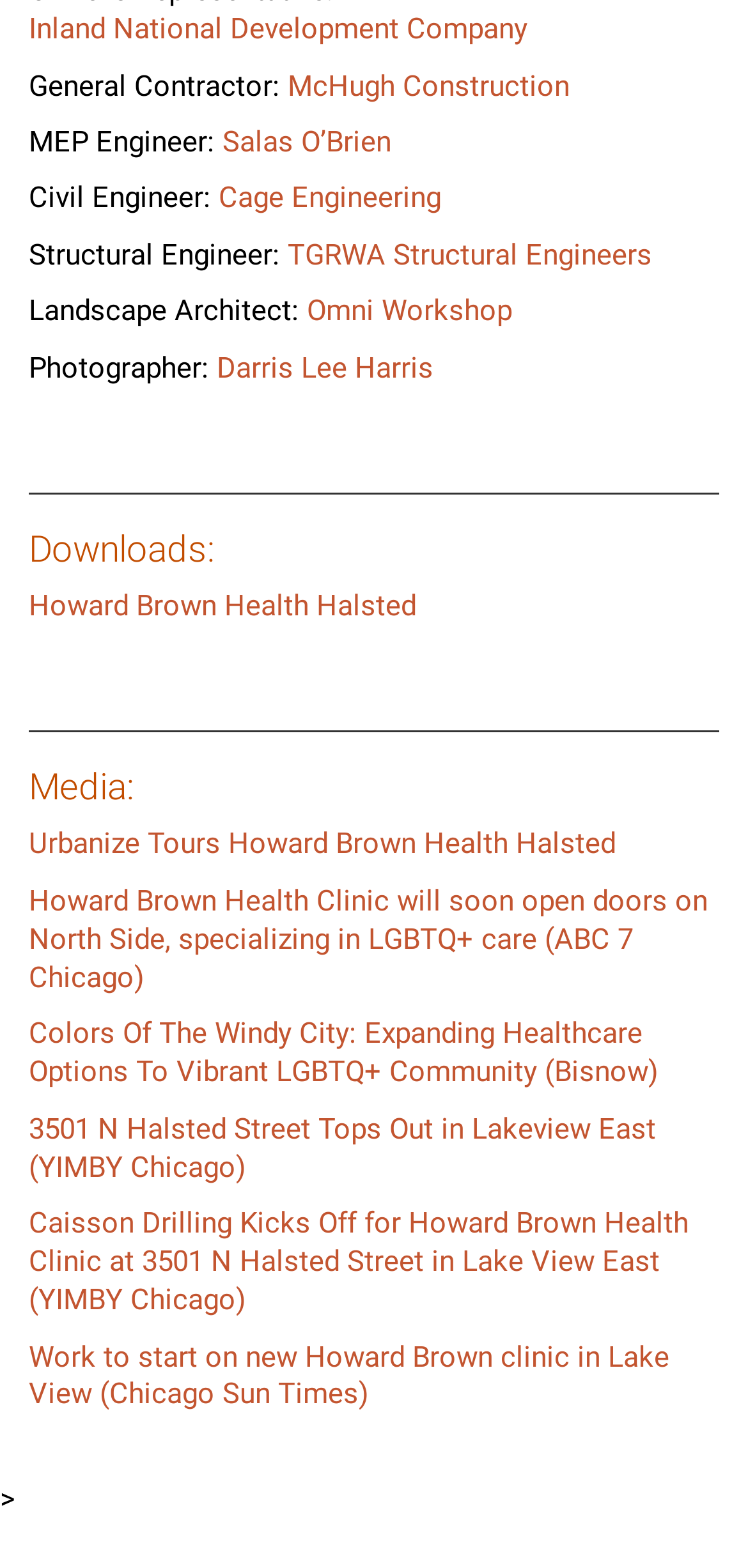Based on the image, please respond to the question with as much detail as possible:
What is the name of the photographer?

I looked for the section that mentions the photographer and found a link to 'Darris Lee Harris' under 'Photographer:', which indicates that they are the photographer.